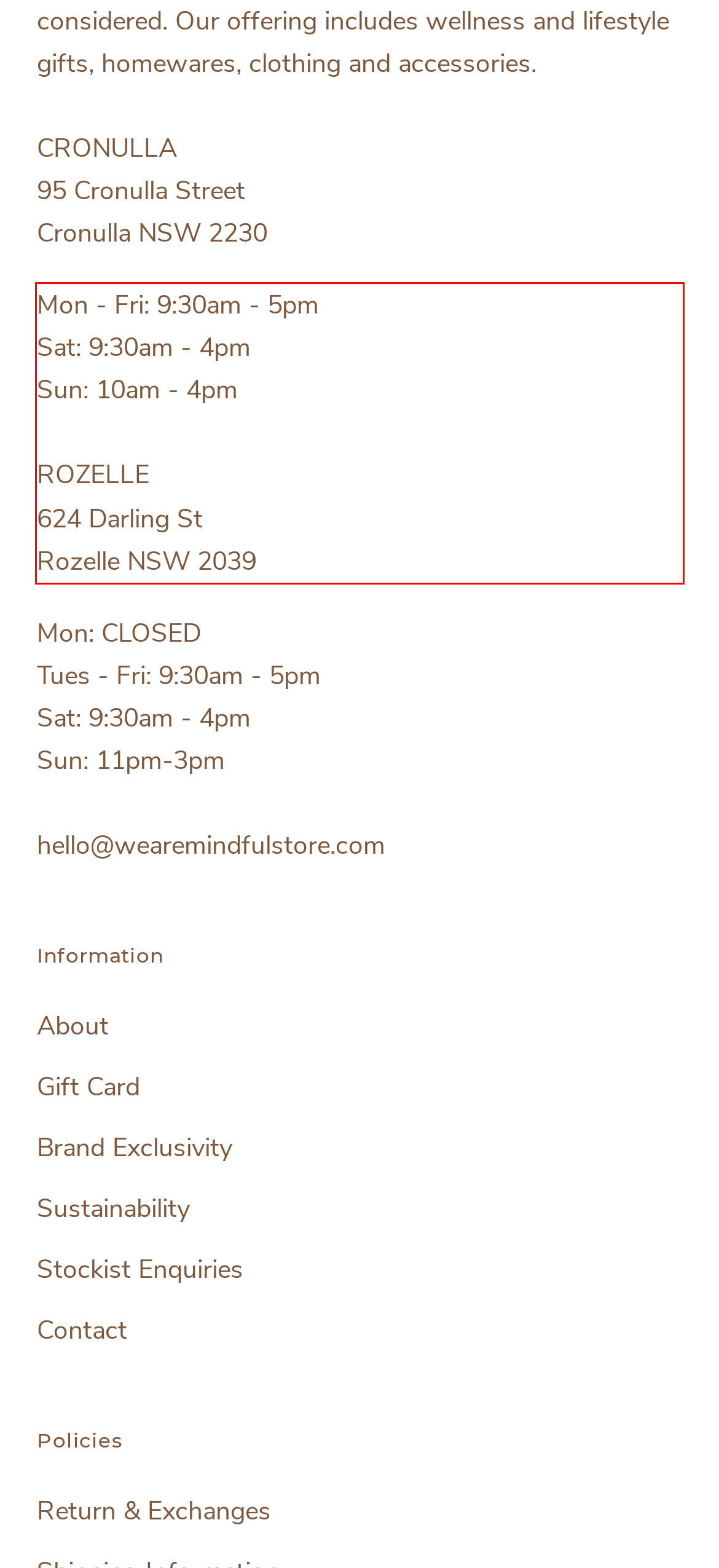Identify the red bounding box in the webpage screenshot and perform OCR to generate the text content enclosed.

Mon - Fri: 9:30am - 5pm Sat: 9:30am - 4pm Sun: 10am - 4pm ROZELLE 624 Darling St Rozelle NSW 2039